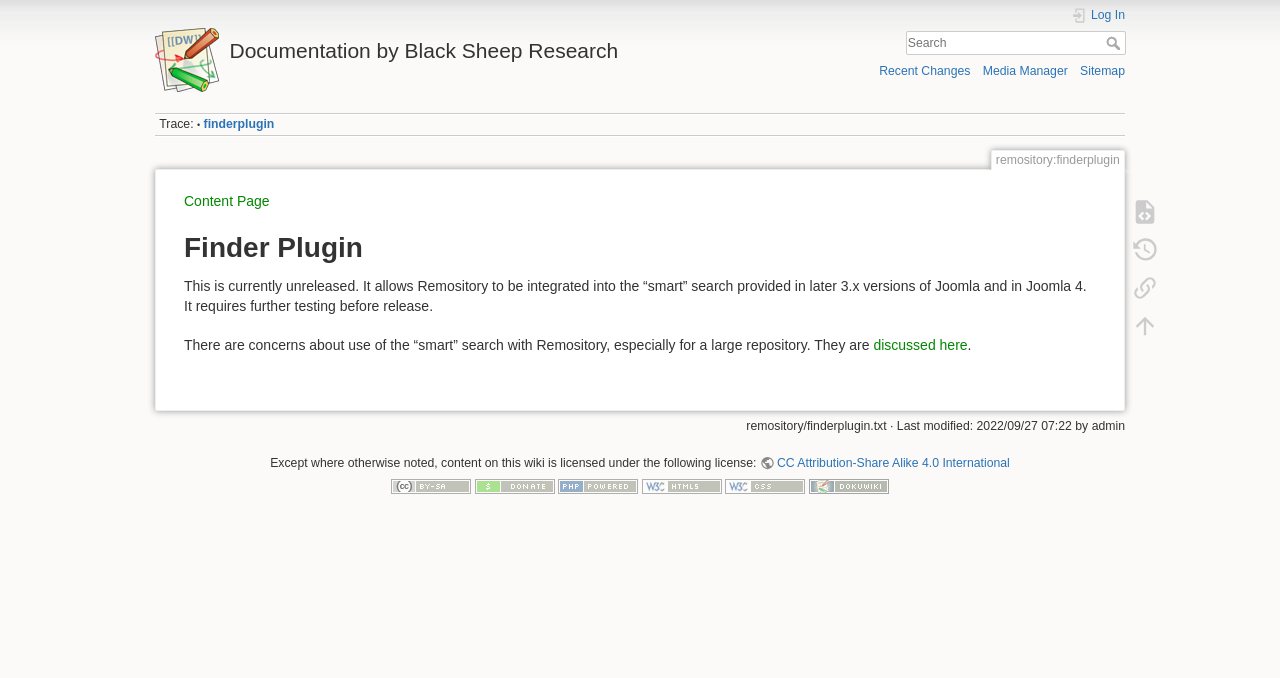Identify the bounding box coordinates of the clickable region necessary to fulfill the following instruction: "Log in to the system". The bounding box coordinates should be four float numbers between 0 and 1, i.e., [left, top, right, bottom].

[0.837, 0.01, 0.879, 0.036]